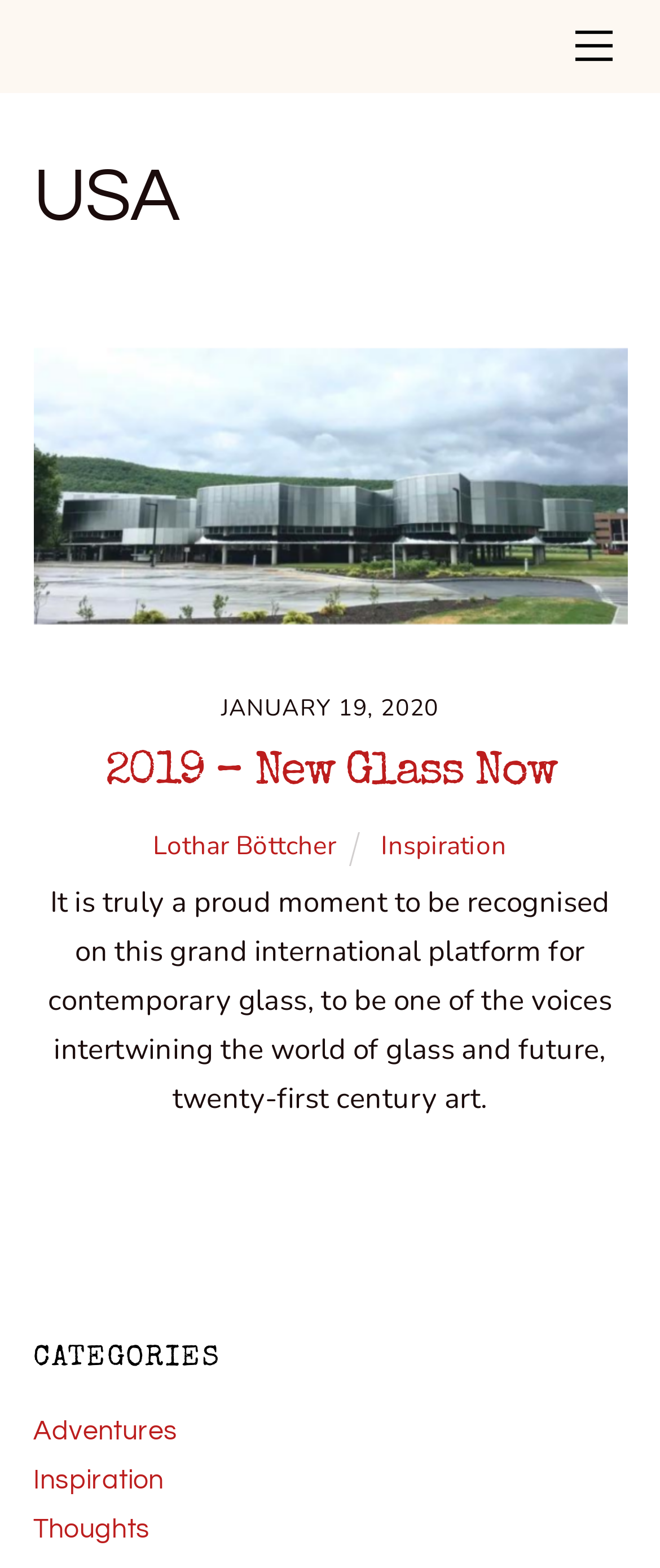Identify and provide the bounding box coordinates of the UI element described: "Lothar Böttcher". The coordinates should be formatted as [left, top, right, bottom], with each number being a float between 0 and 1.

[0.232, 0.529, 0.509, 0.55]